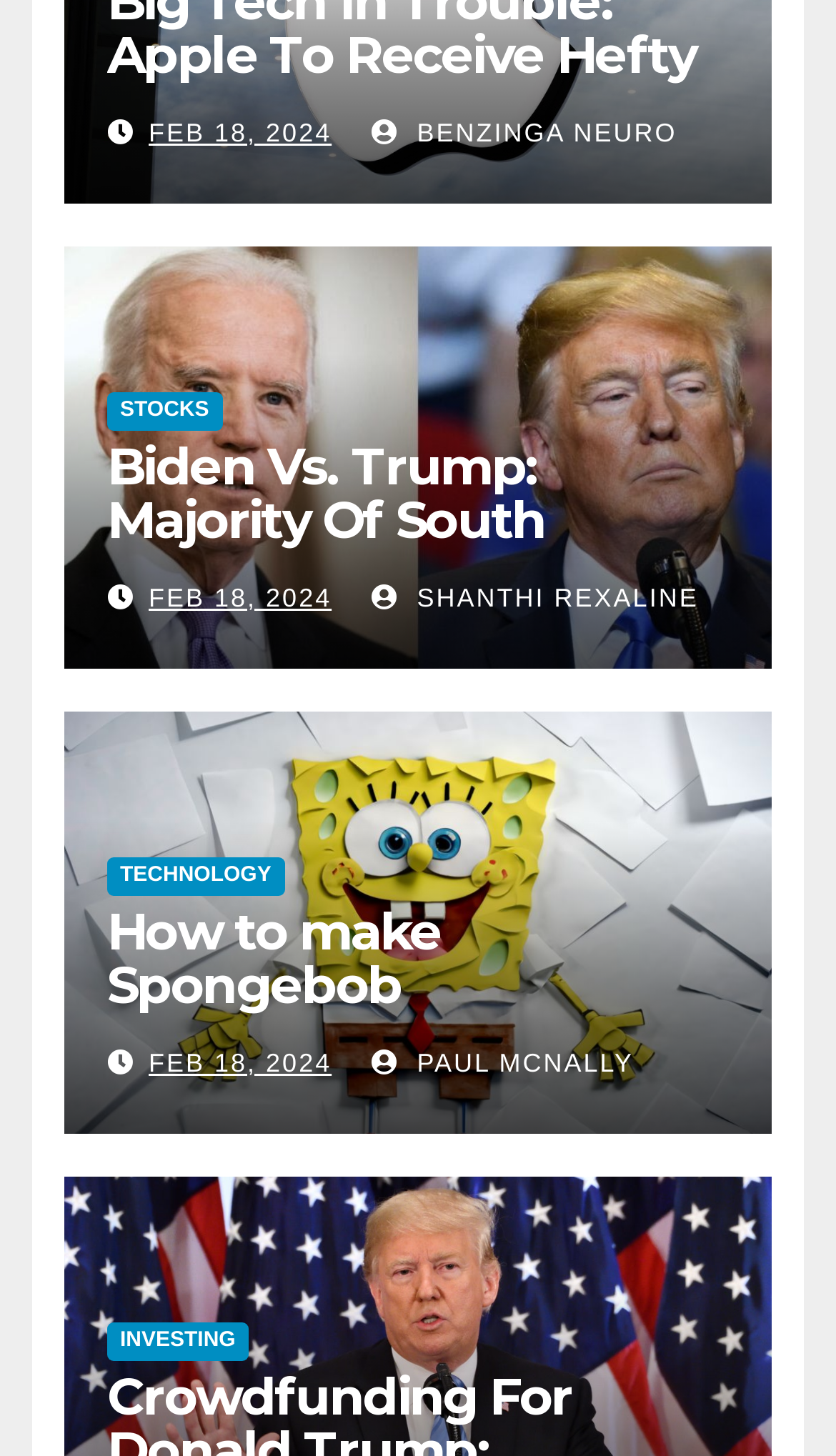Please identify the bounding box coordinates of the region to click in order to complete the given instruction: "Visit the 'STOCKS' section". The coordinates should be four float numbers between 0 and 1, i.e., [left, top, right, bottom].

[0.128, 0.269, 0.265, 0.295]